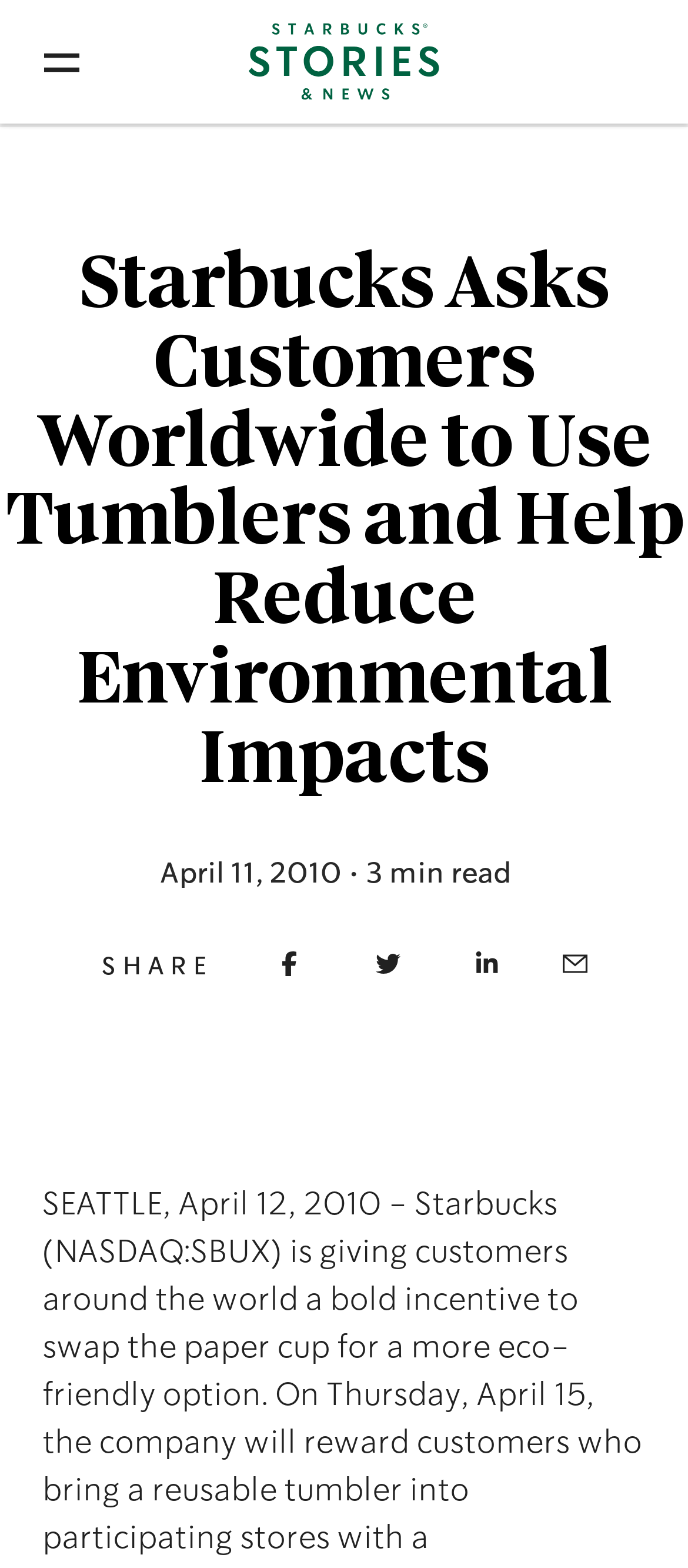Respond with a single word or phrase for the following question: 
How many social media platforms can you share the article on?

3